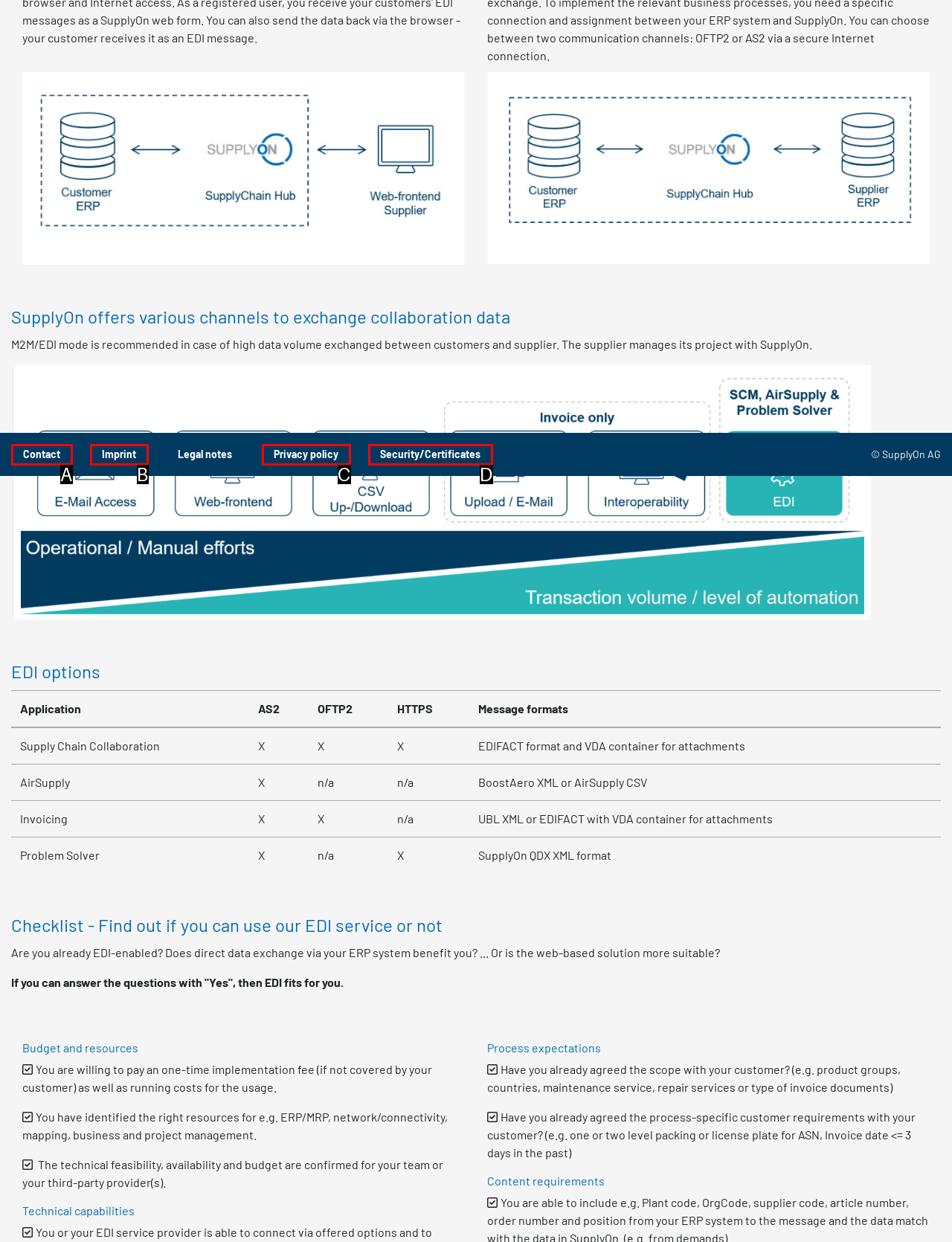Look at the description: Privacy policy
Determine the letter of the matching UI element from the given choices.

C